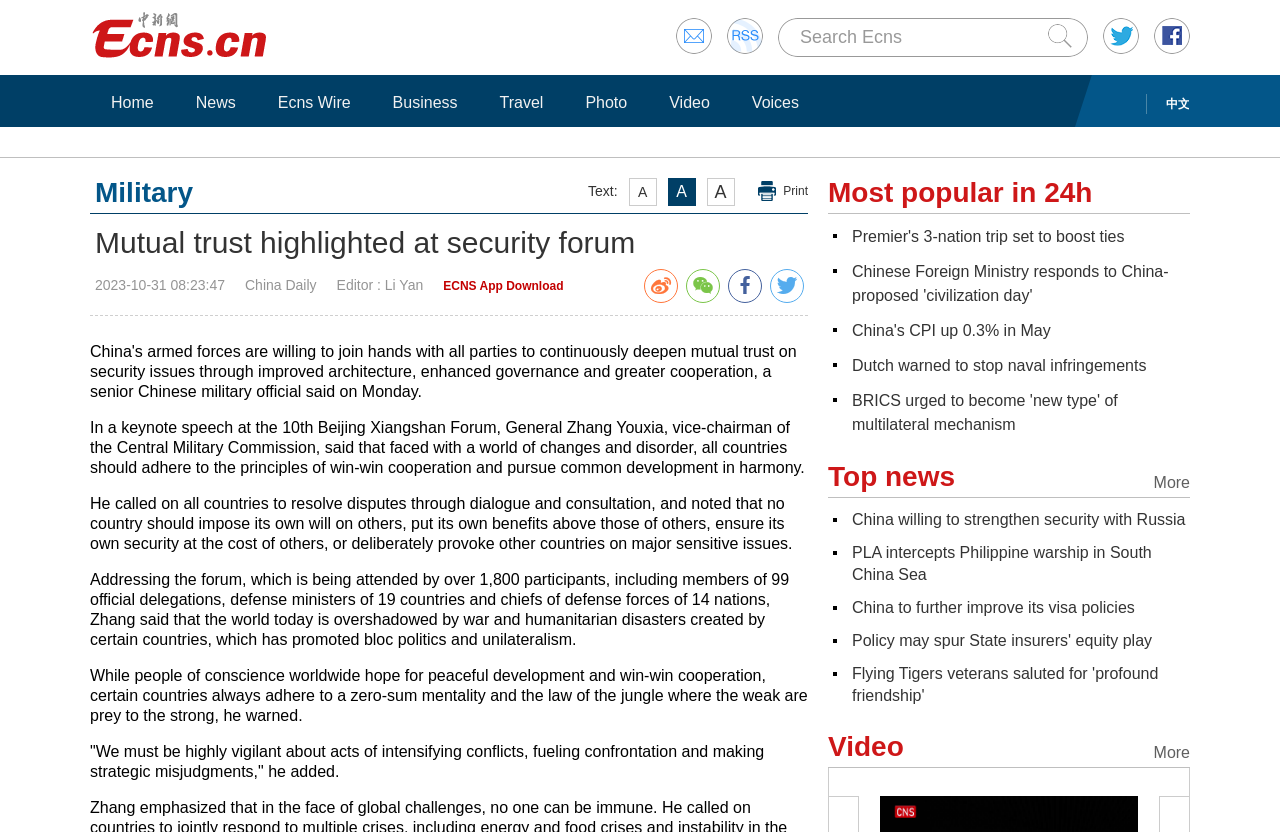Use a single word or phrase to answer the question: 
What is the date of the article?

2023-10-31